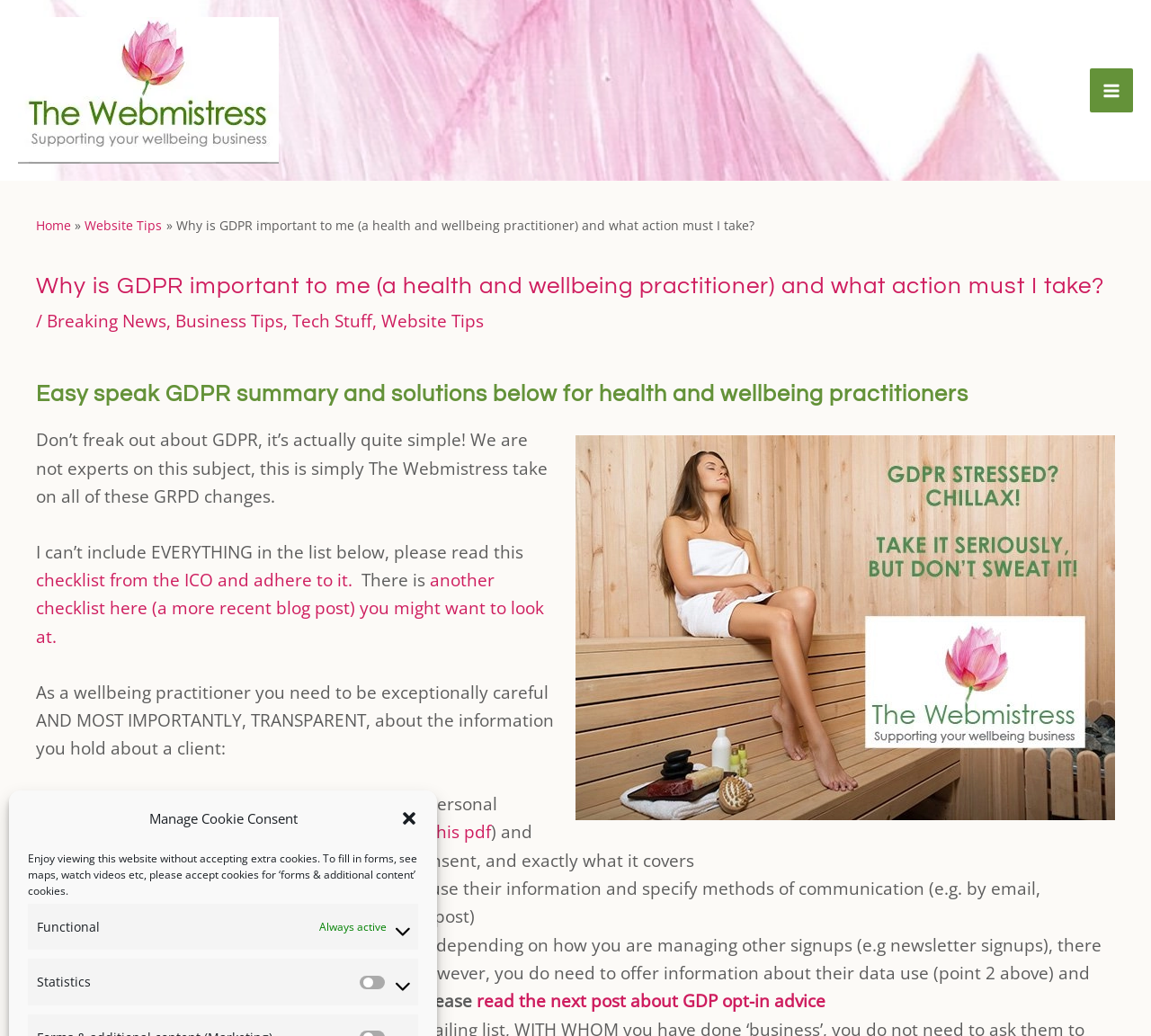Generate the text of the webpage's primary heading.

Why is GDPR important to me (a health and wellbeing practitioner) and what action must I take?